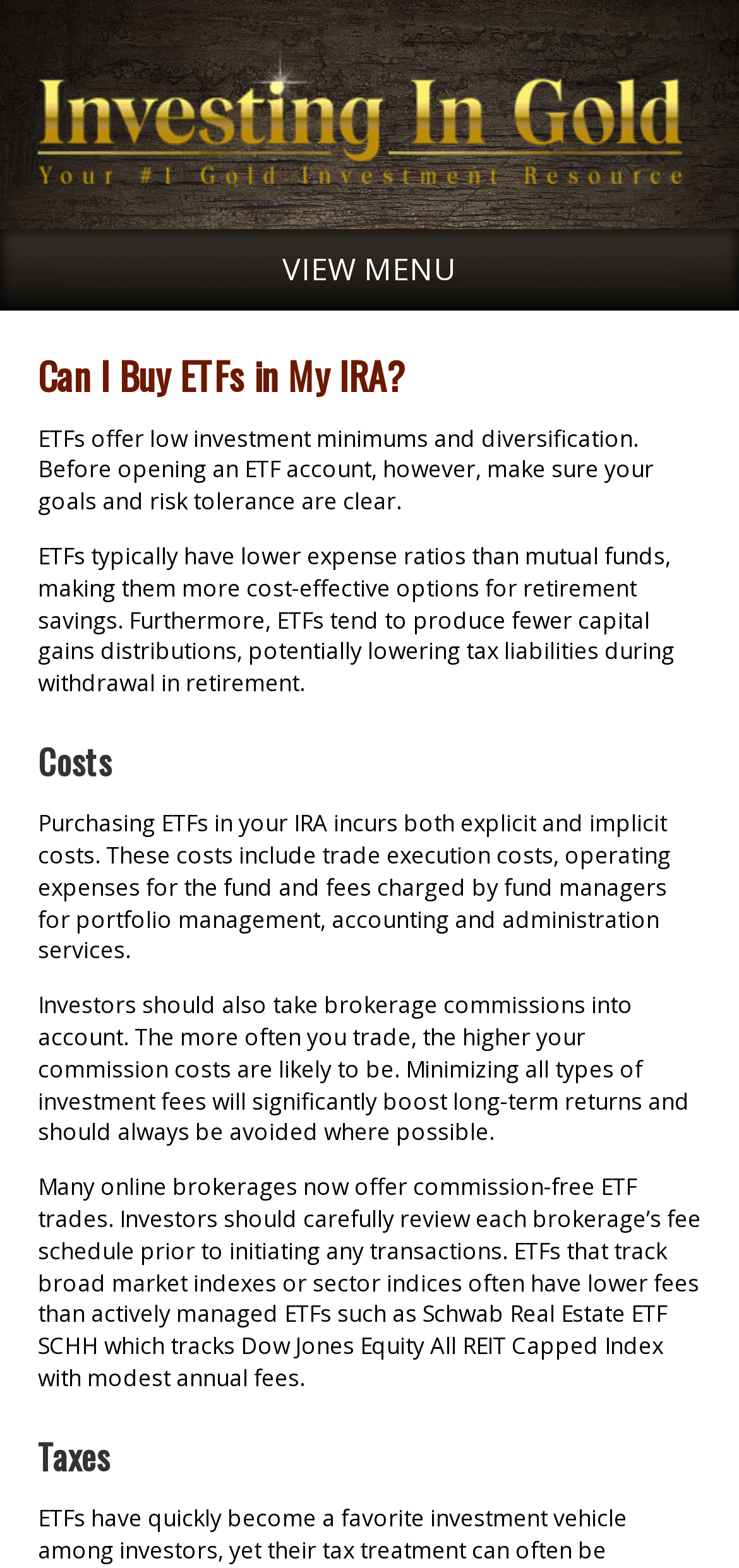What are the benefits of ETFs?
Look at the image and respond to the question as thoroughly as possible.

According to the static text on the webpage, ETFs offer low investment minimums and diversification, which are benefits for investors. Additionally, ETFs tend to have lower expense ratios than mutual funds, making them a more cost-effective option for retirement savings.